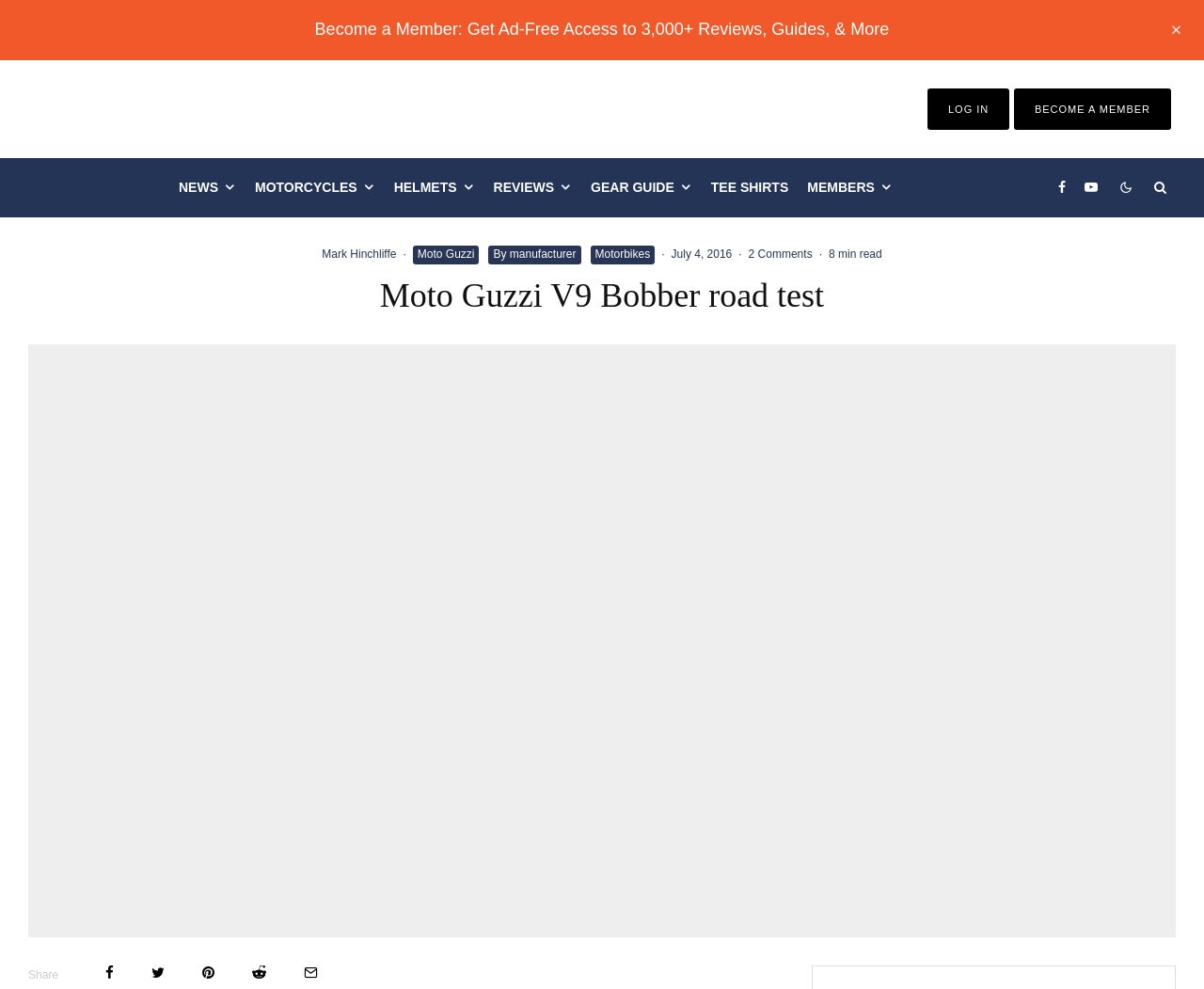Analyze the image and give a detailed response to the question:
What is the date the article was published?

I found the answer by looking at the time element near the top of the page, which displays the date the article was published.